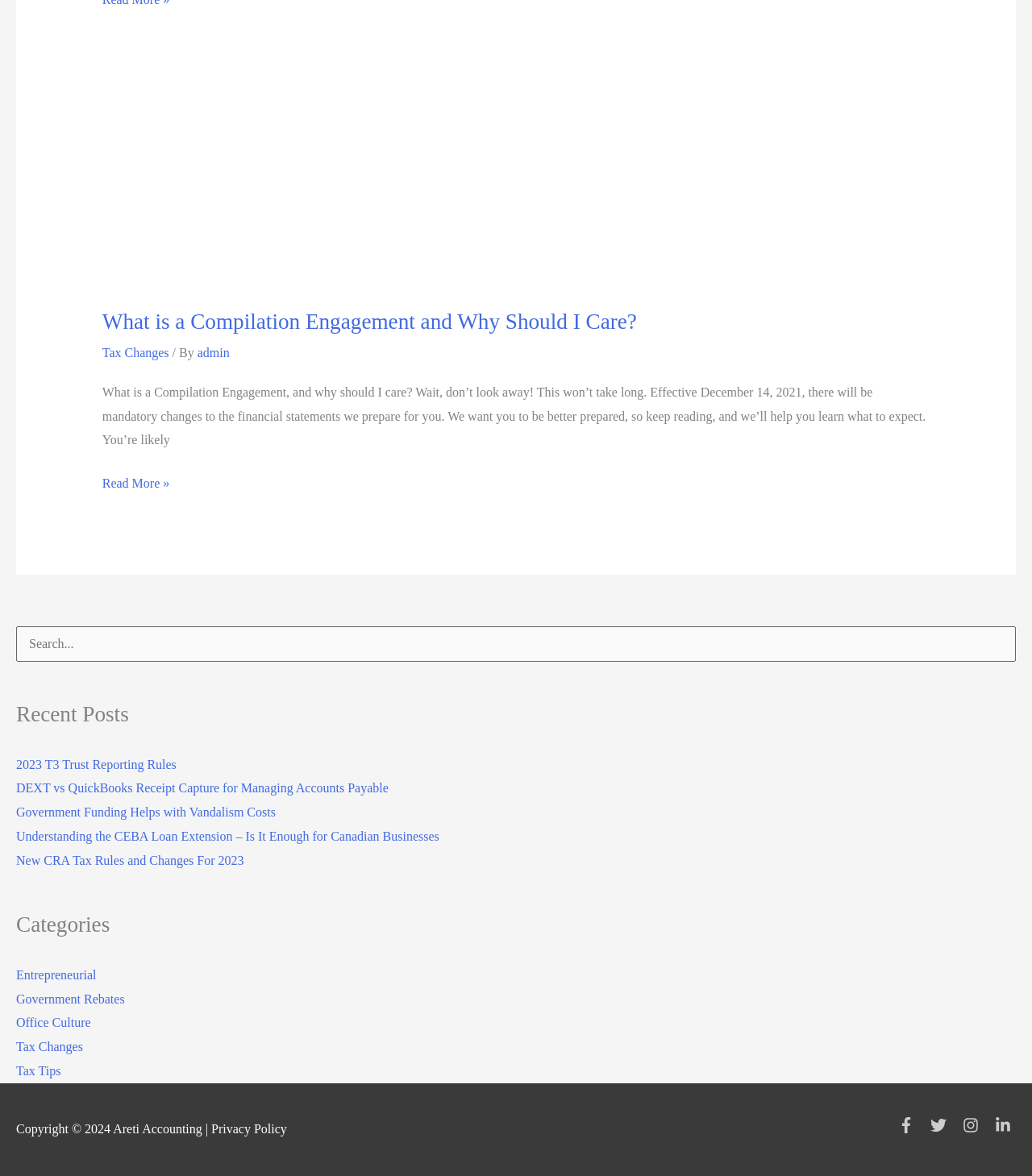Locate the bounding box coordinates of the clickable area needed to fulfill the instruction: "Read more about compilation engagement".

[0.099, 0.401, 0.164, 0.421]